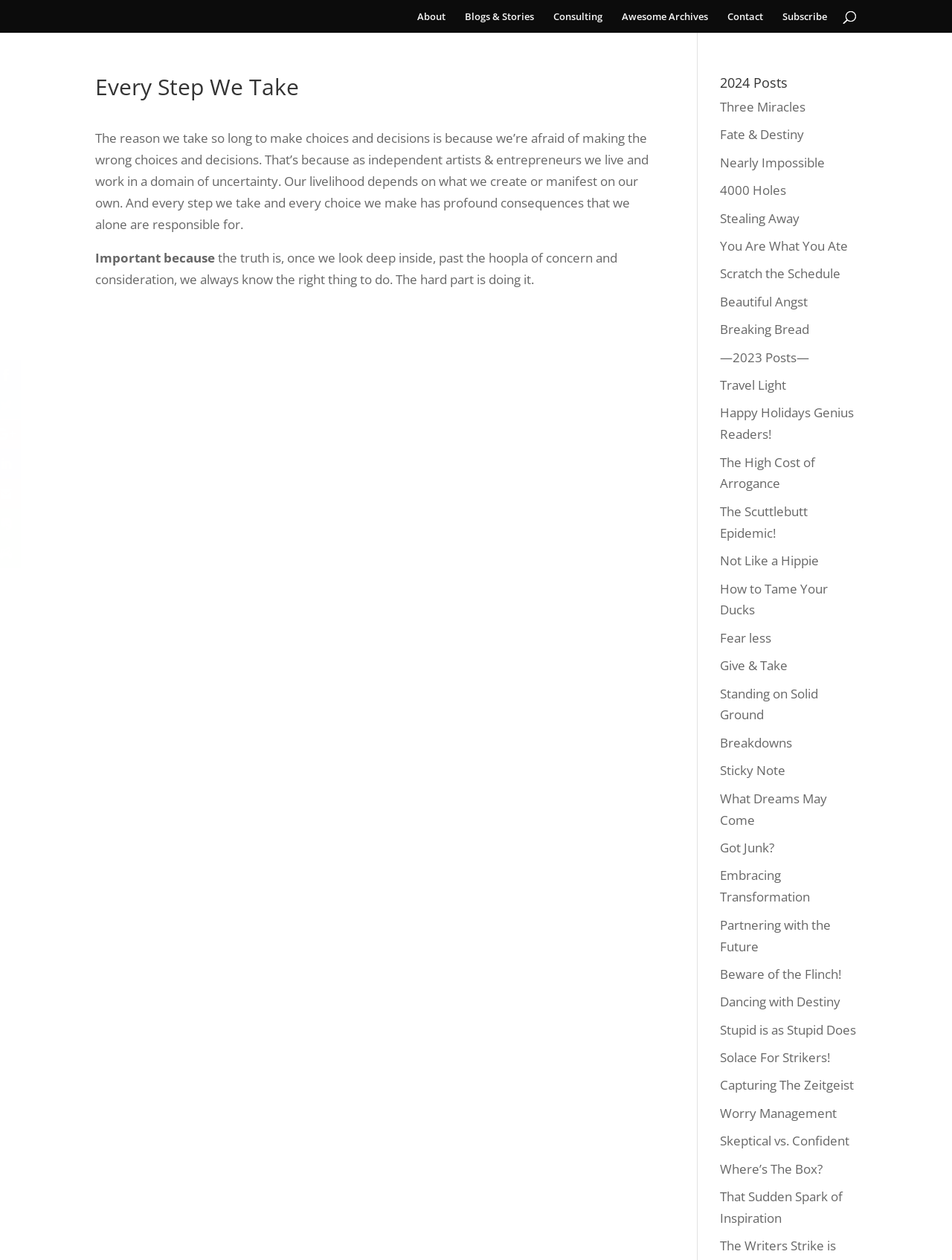Identify and provide the title of the webpage.

Every Step We Take